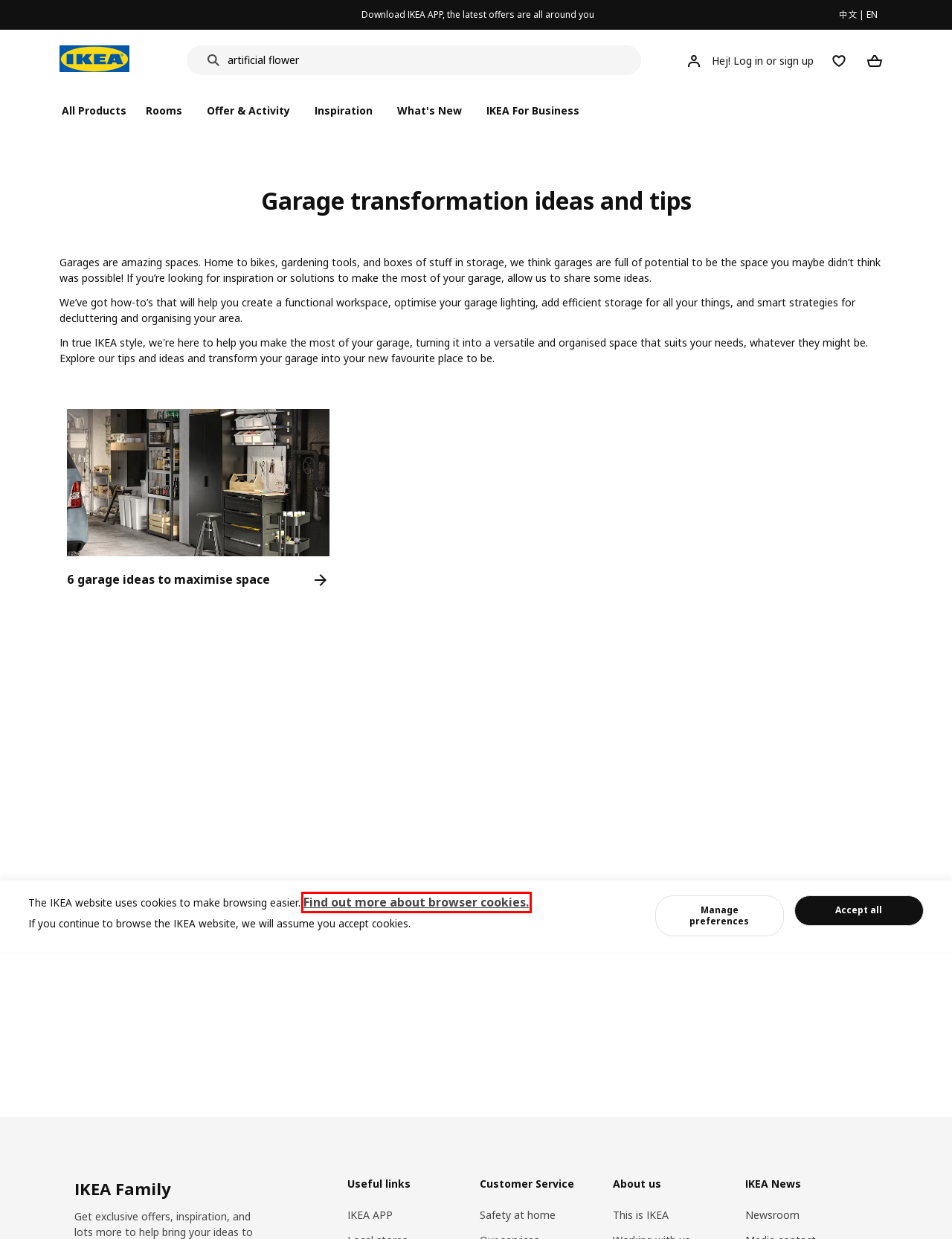You’re provided with a screenshot of a webpage that has a red bounding box around an element. Choose the best matching webpage description for the new page after clicking the element in the red box. The options are:
A. 小红书
B. 电子营业执照验照系统
C. 6 garage ideas to maximise space
D. Secure it
E. Online delivery area_IKEA
F. Sina Visitor System
G. IKEA Gift cards_IKEA
H. IKEA Cookie Policy

H